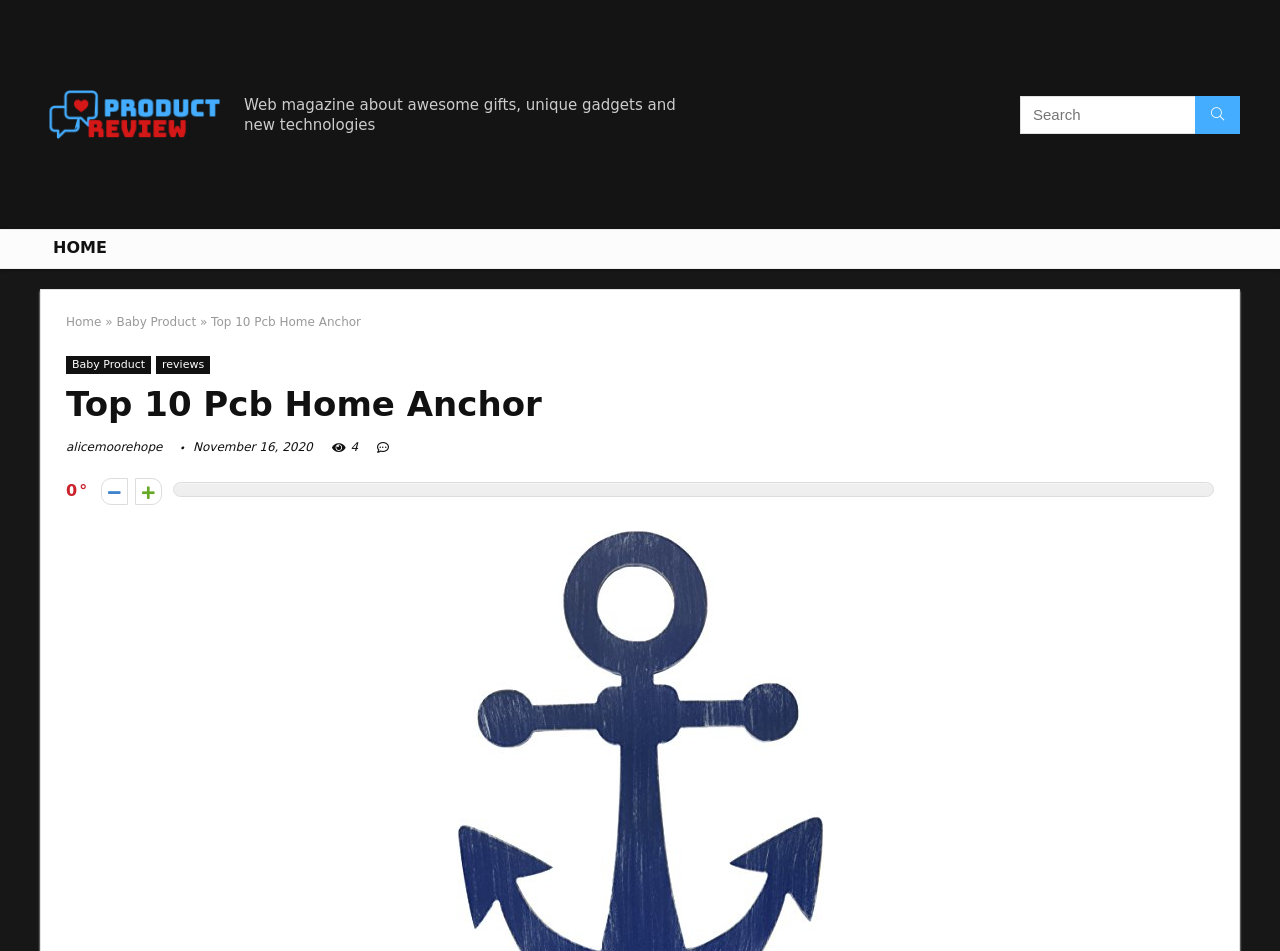Please give a concise answer to this question using a single word or phrase: 
What is the date of the article?

November 16, 2020